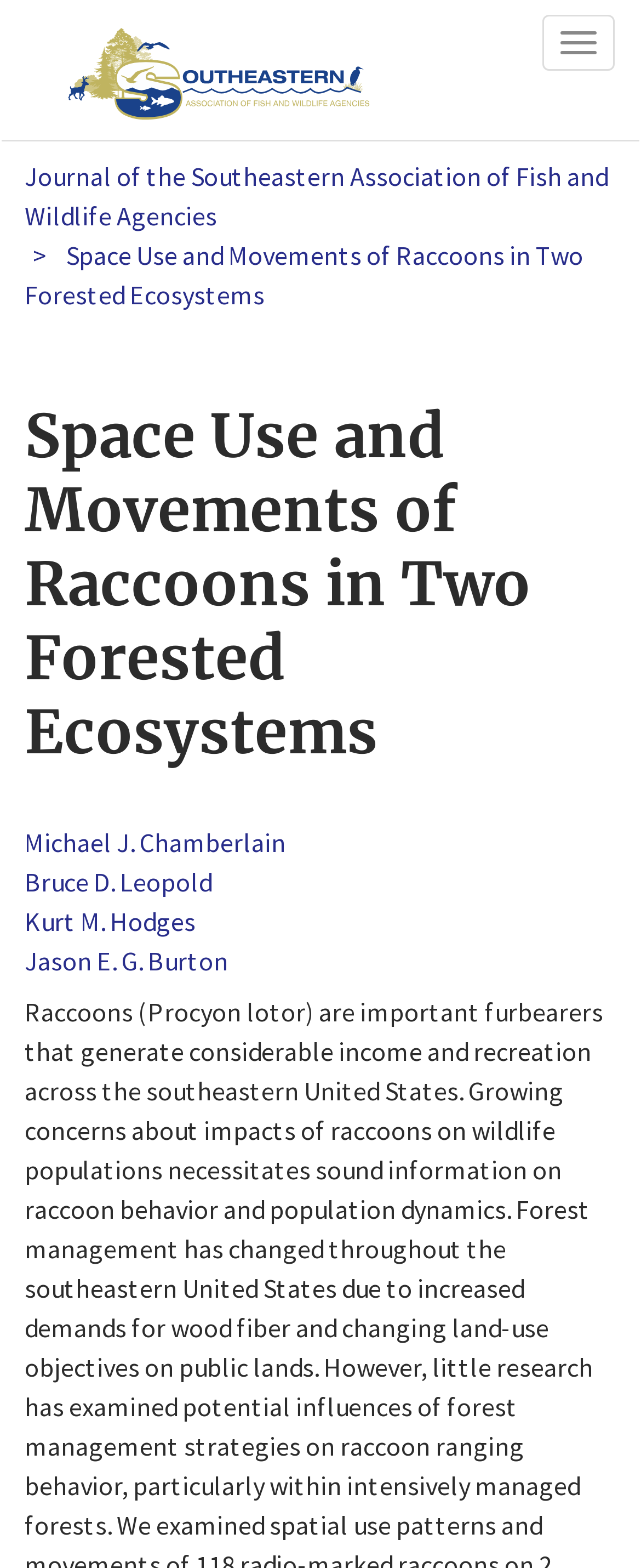Give a one-word or short-phrase answer to the following question: 
What is the topic of the article?

Raccoons in forested ecosystems